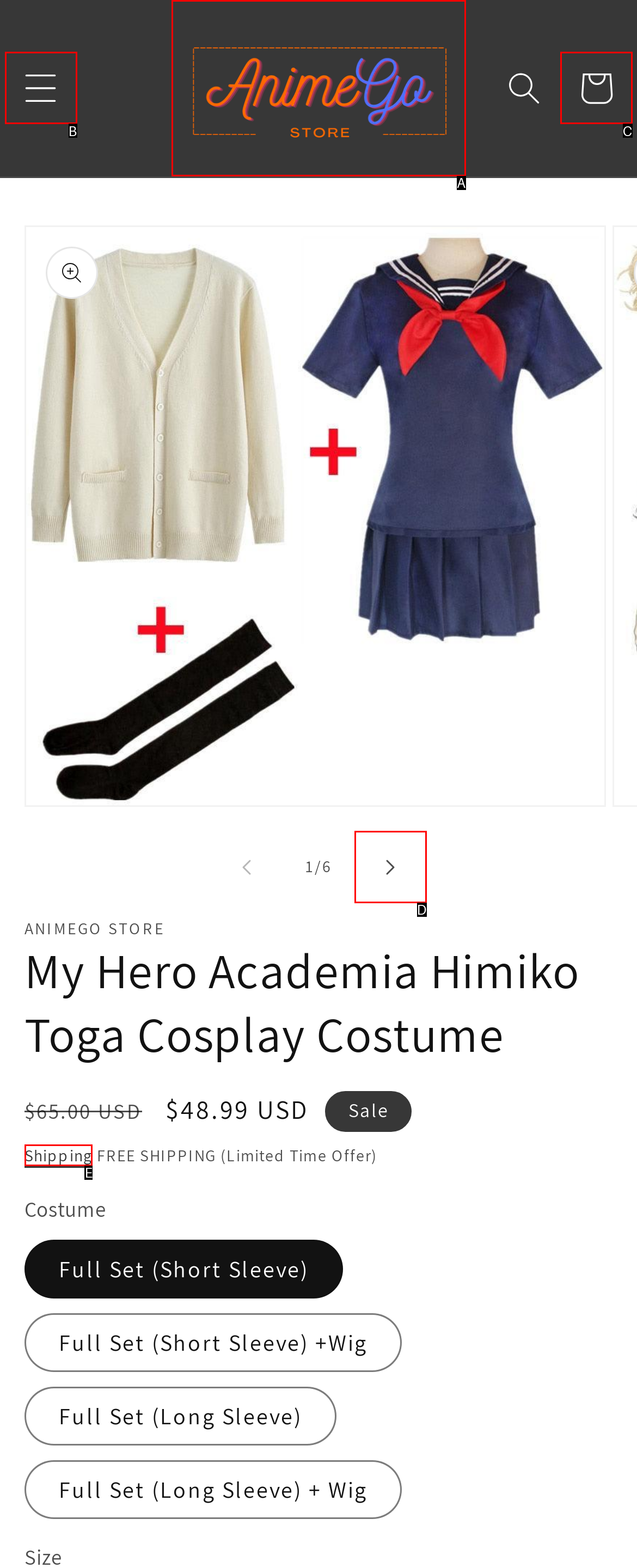Identify the letter of the option that best matches the following description: parent_node: Cart. Respond with the letter directly.

A